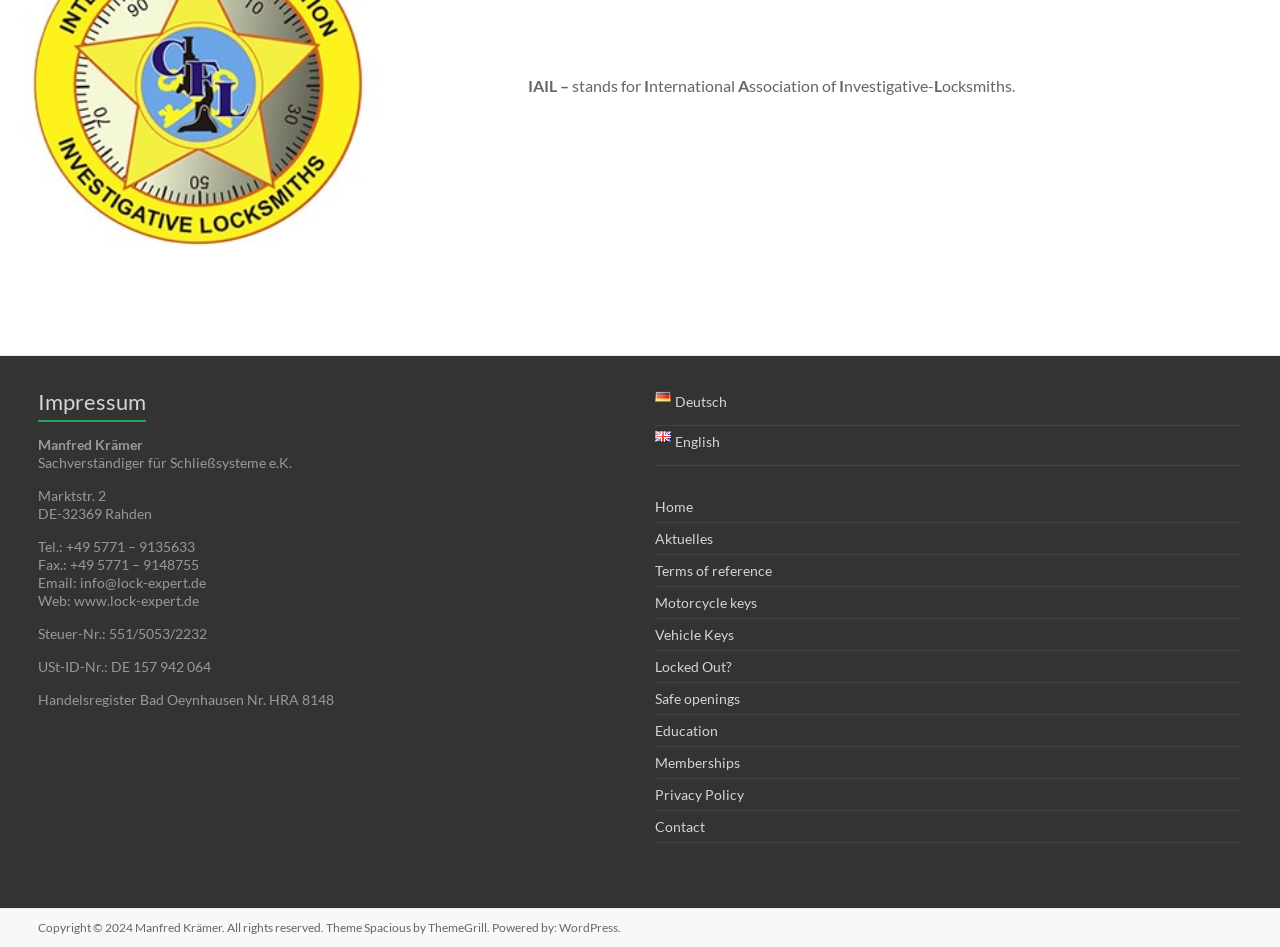Please determine the bounding box coordinates of the element's region to click for the following instruction: "Contact Manfred Krämer".

[0.106, 0.971, 0.174, 0.987]